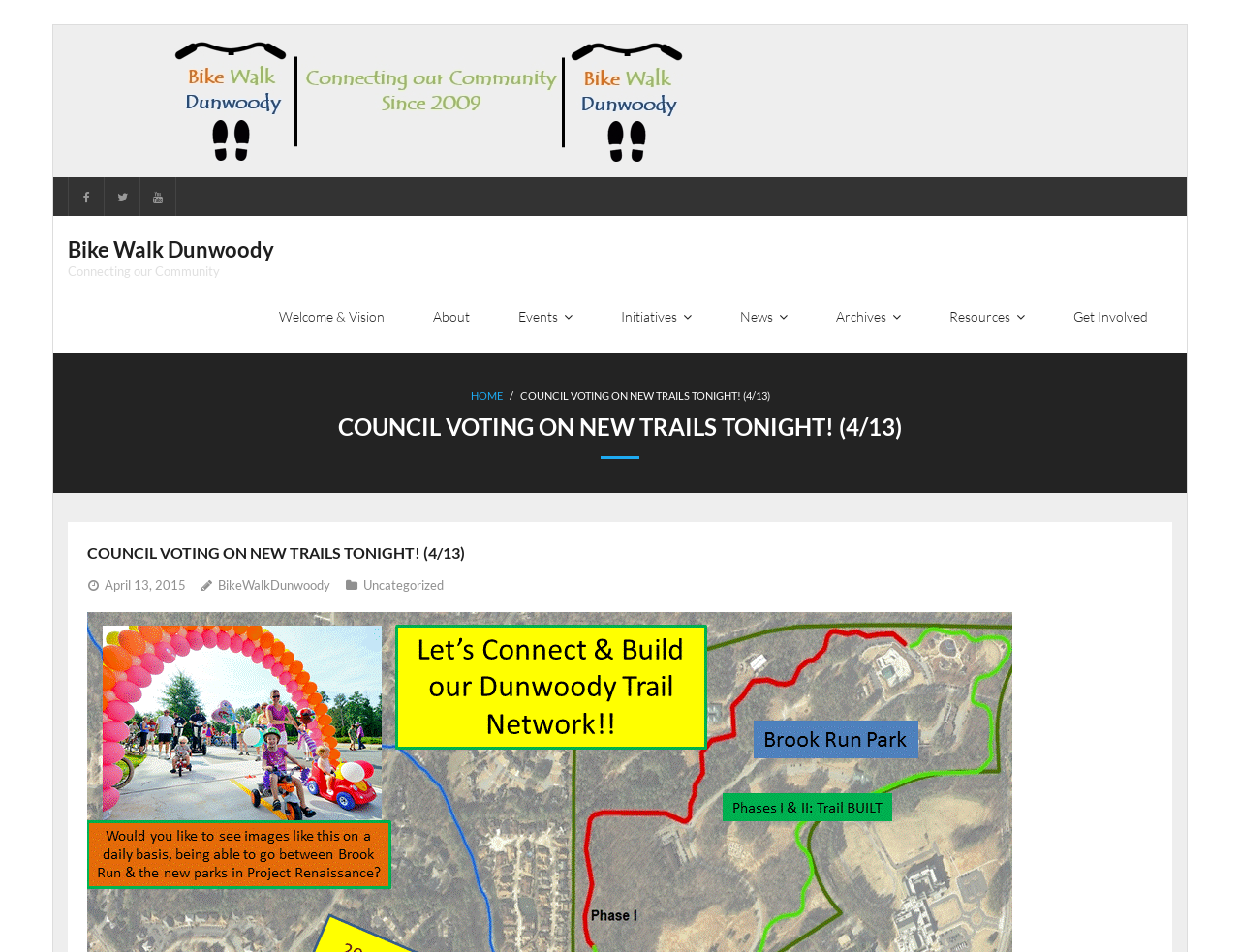How many navigation links are there?
Answer with a single word or phrase by referring to the visual content.

9